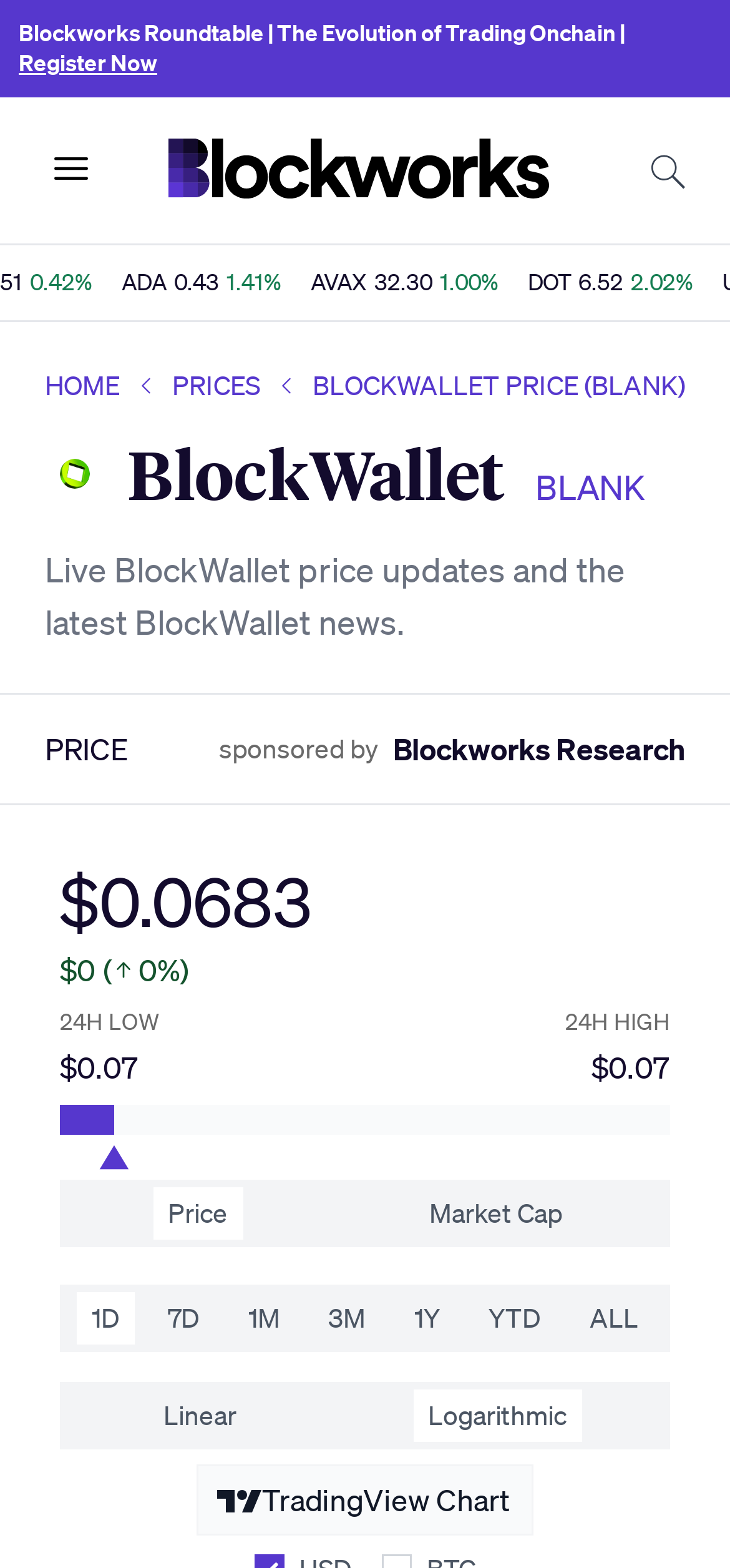Determine the bounding box coordinates of the region I should click to achieve the following instruction: "Click on the I forgot my password link". Ensure the bounding box coordinates are four float numbers between 0 and 1, i.e., [left, top, right, bottom].

None